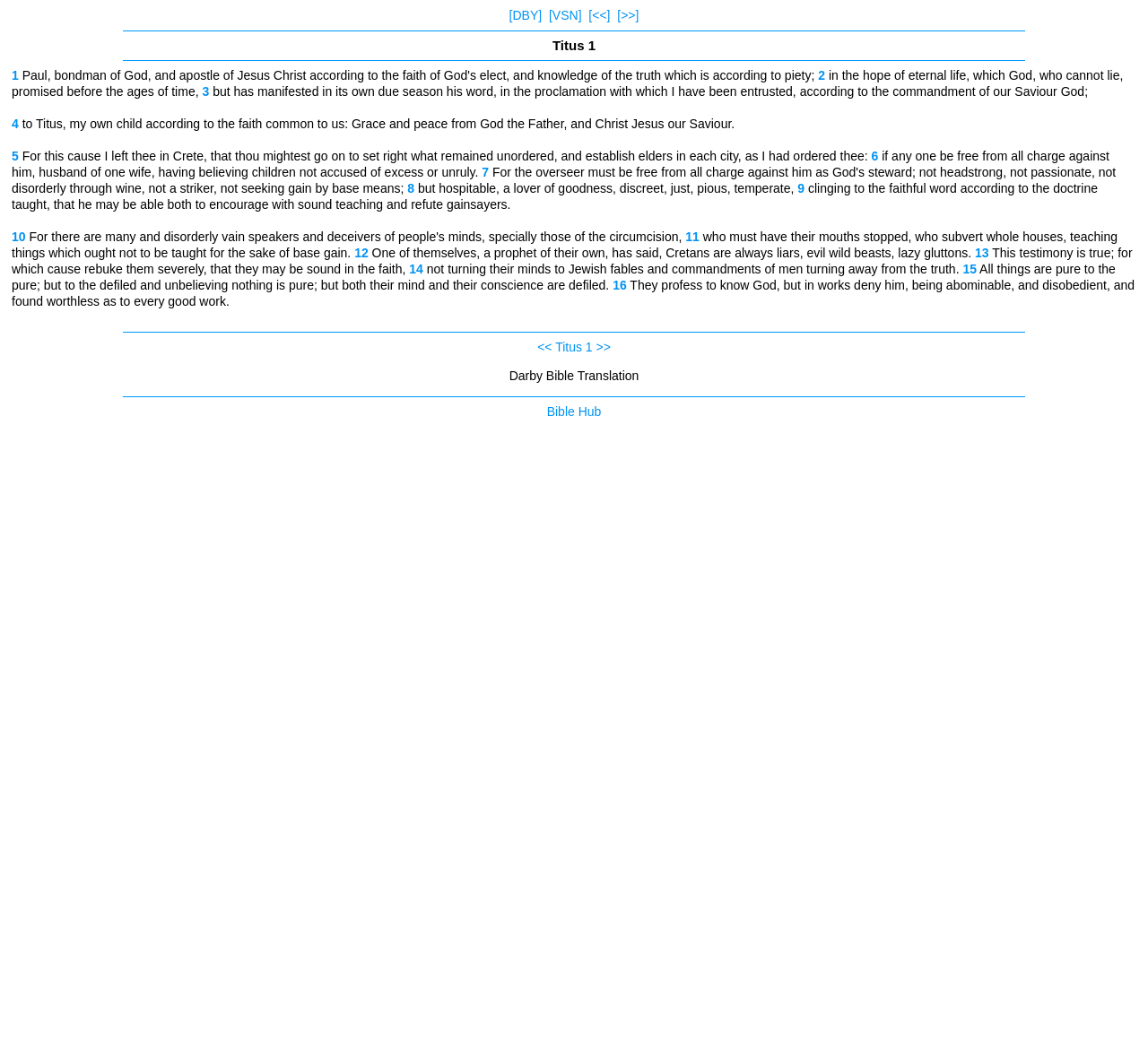Identify the coordinates of the bounding box for the element described below: "Bible Hub". Return the coordinates as four float numbers between 0 and 1: [left, top, right, bottom].

[0.476, 0.382, 0.524, 0.396]